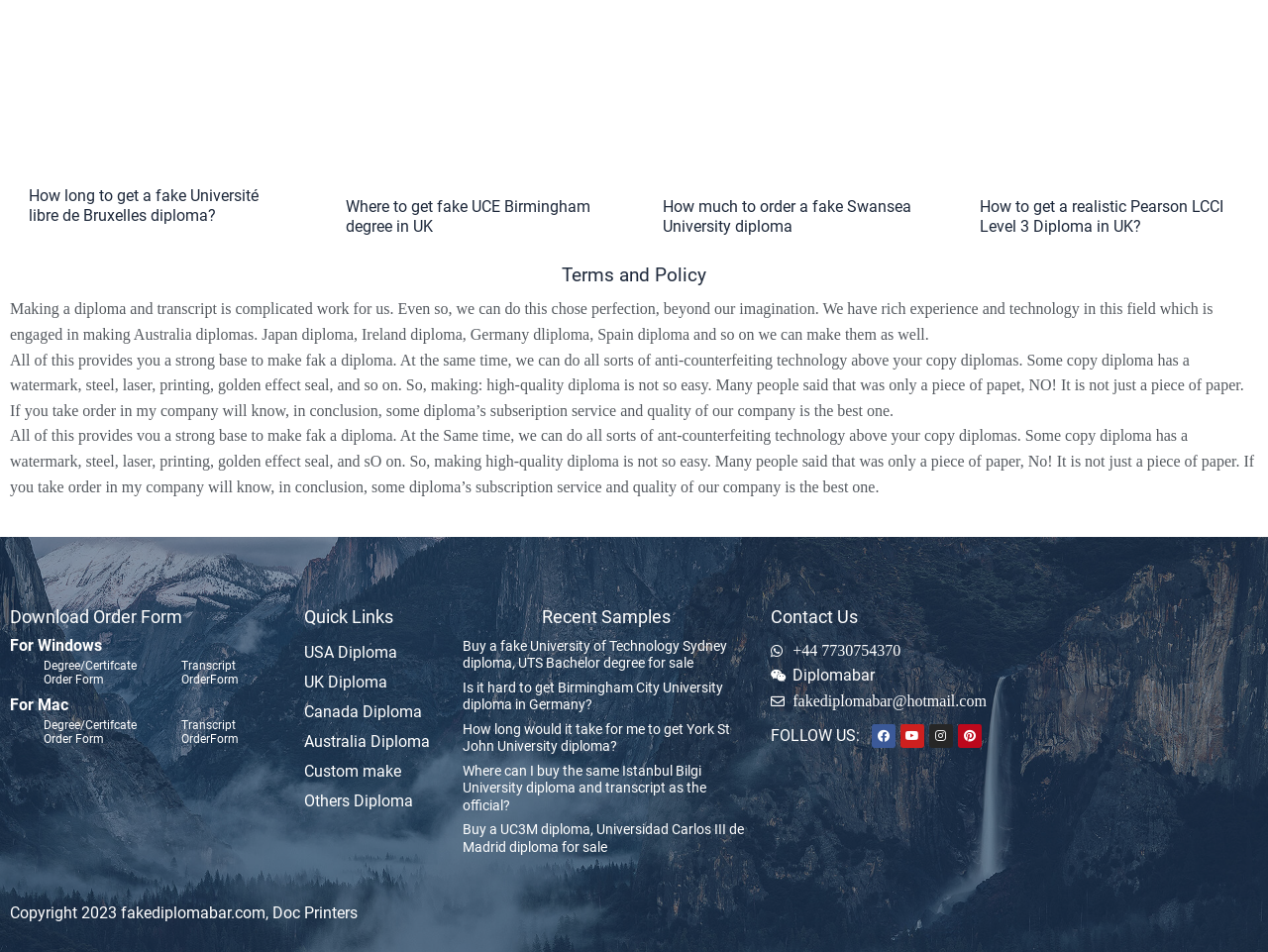Find the bounding box coordinates for the UI element whose description is: "+44 7730754370". The coordinates should be four float numbers between 0 and 1, in the format [left, top, right, bottom].

[0.608, 0.67, 0.792, 0.696]